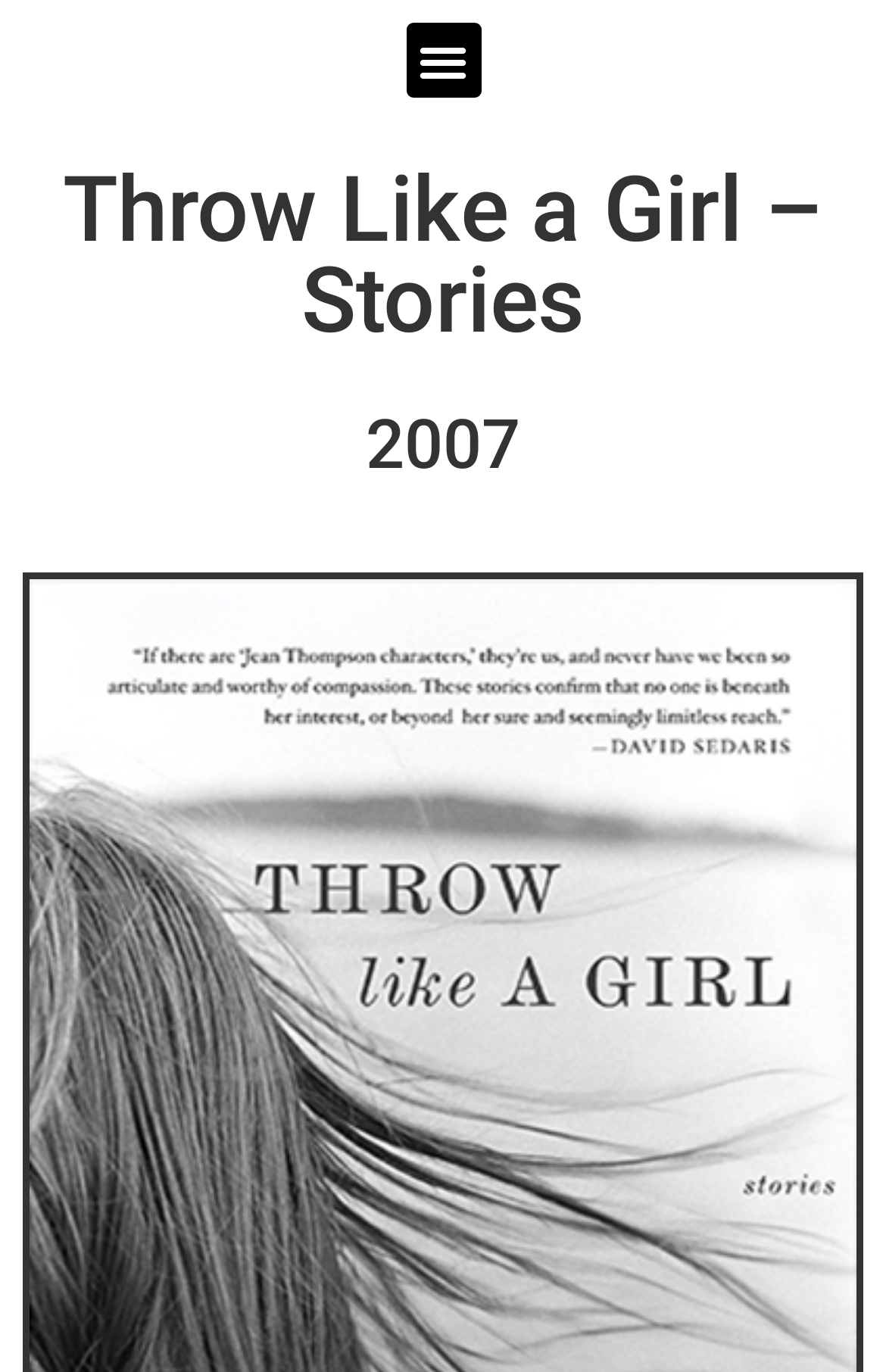Based on the provided description, "Menu", find the bounding box of the corresponding UI element in the screenshot.

[0.458, 0.017, 0.542, 0.071]